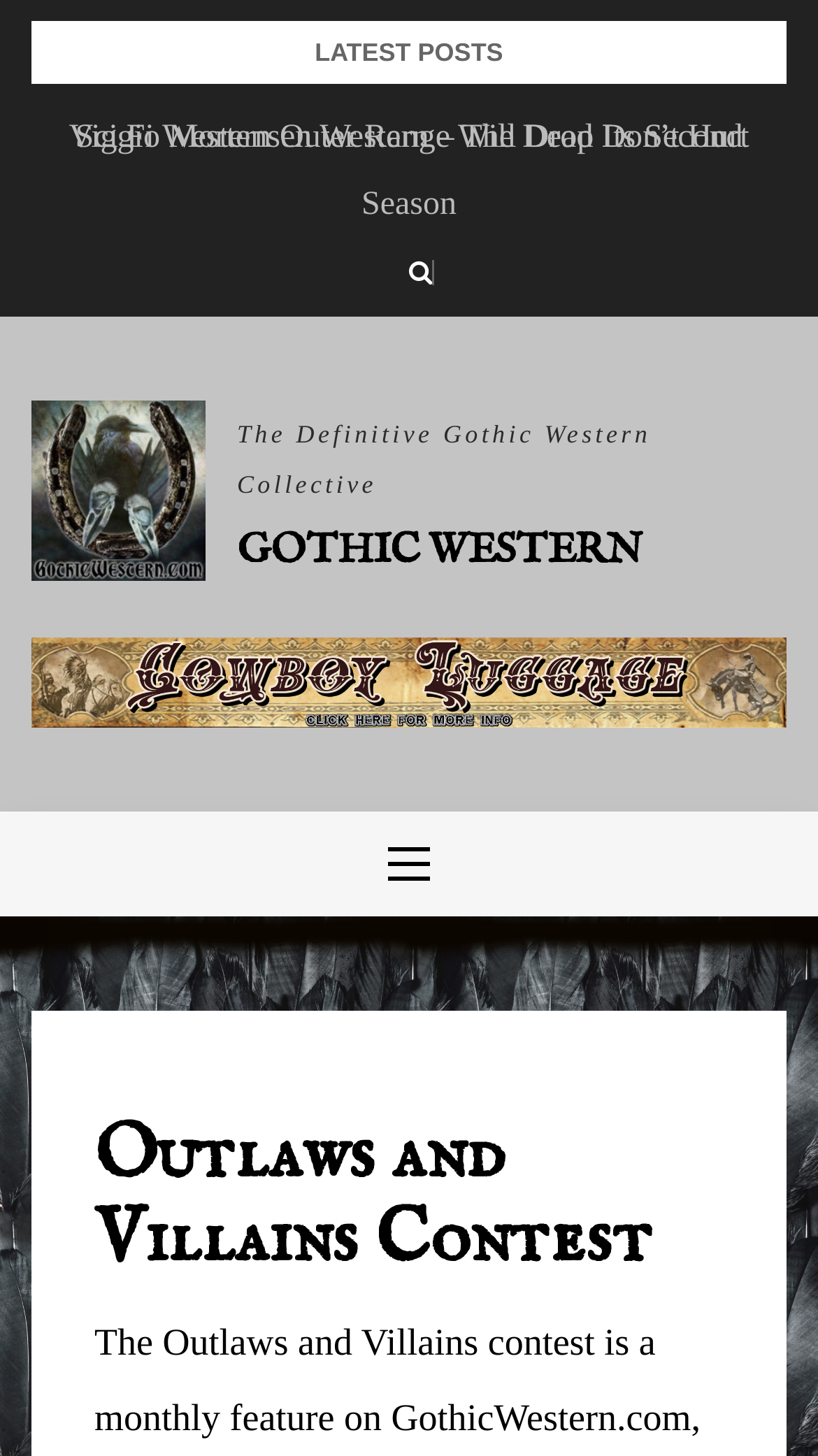What is the principal heading displayed on the webpage?

Outlaws and Villains Contest